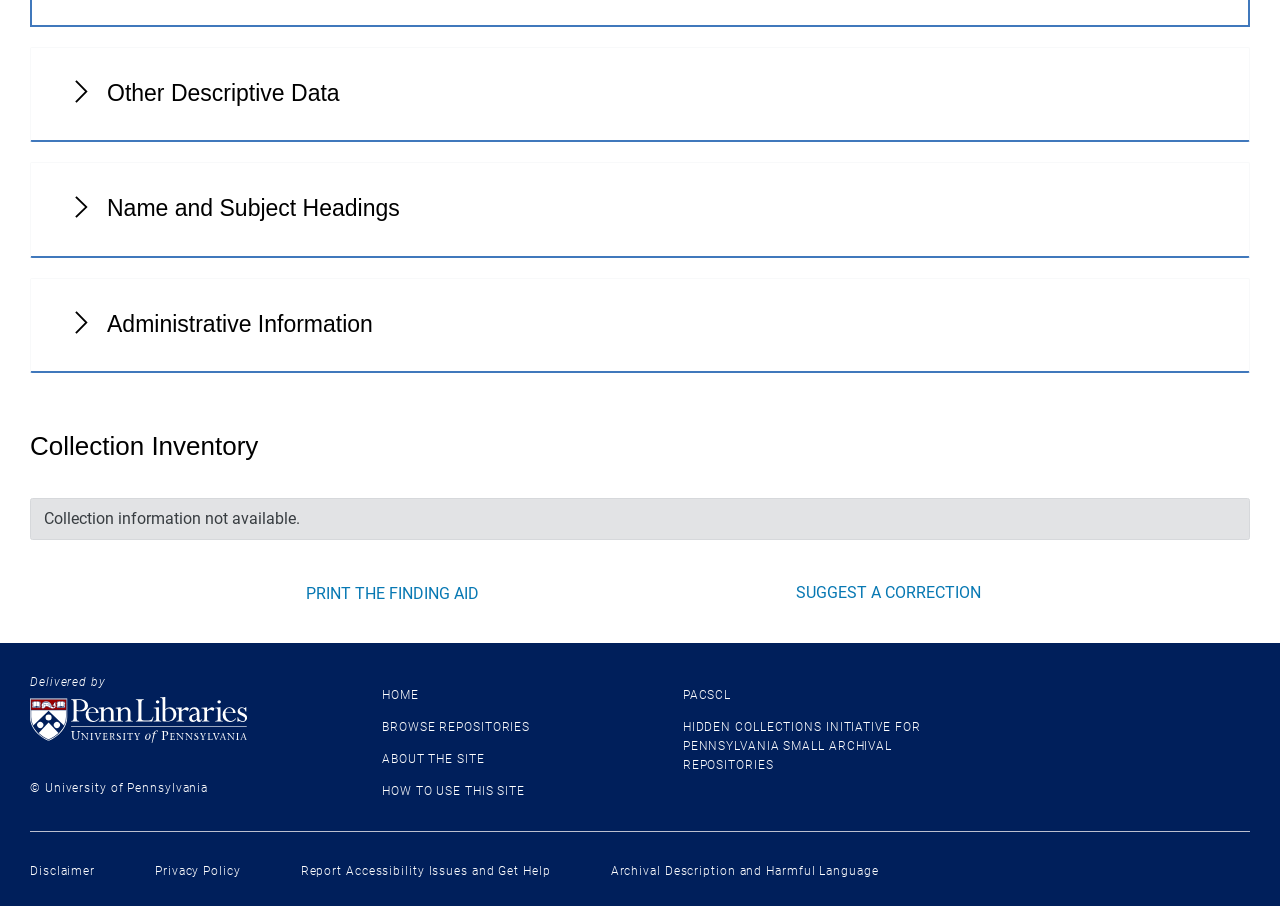Respond to the following question with a brief word or phrase:
What is the purpose of the 'PRINT THE FINDING AID' button?

To print the finding aid